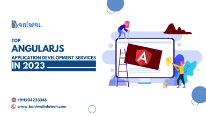What is the company's commitment?
Give a one-word or short phrase answer based on the image.

Providing leading-edge solutions